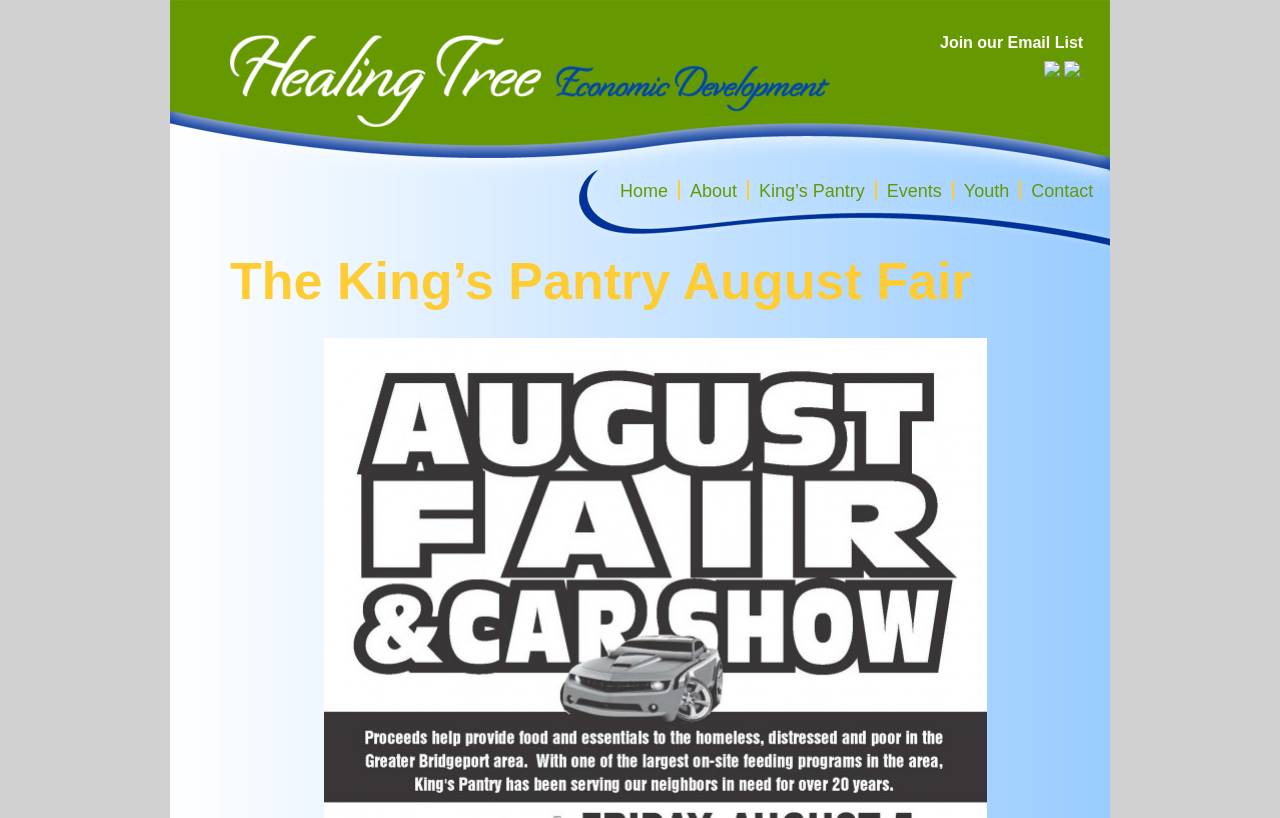How many social media links are there?
Could you answer the question in a detailed manner, providing as much information as possible?

I counted the number of image elements with no OCR text, which are likely social media icons, to arrive at the answer. These icons are located near the top of the webpage and are likely links to social media profiles.